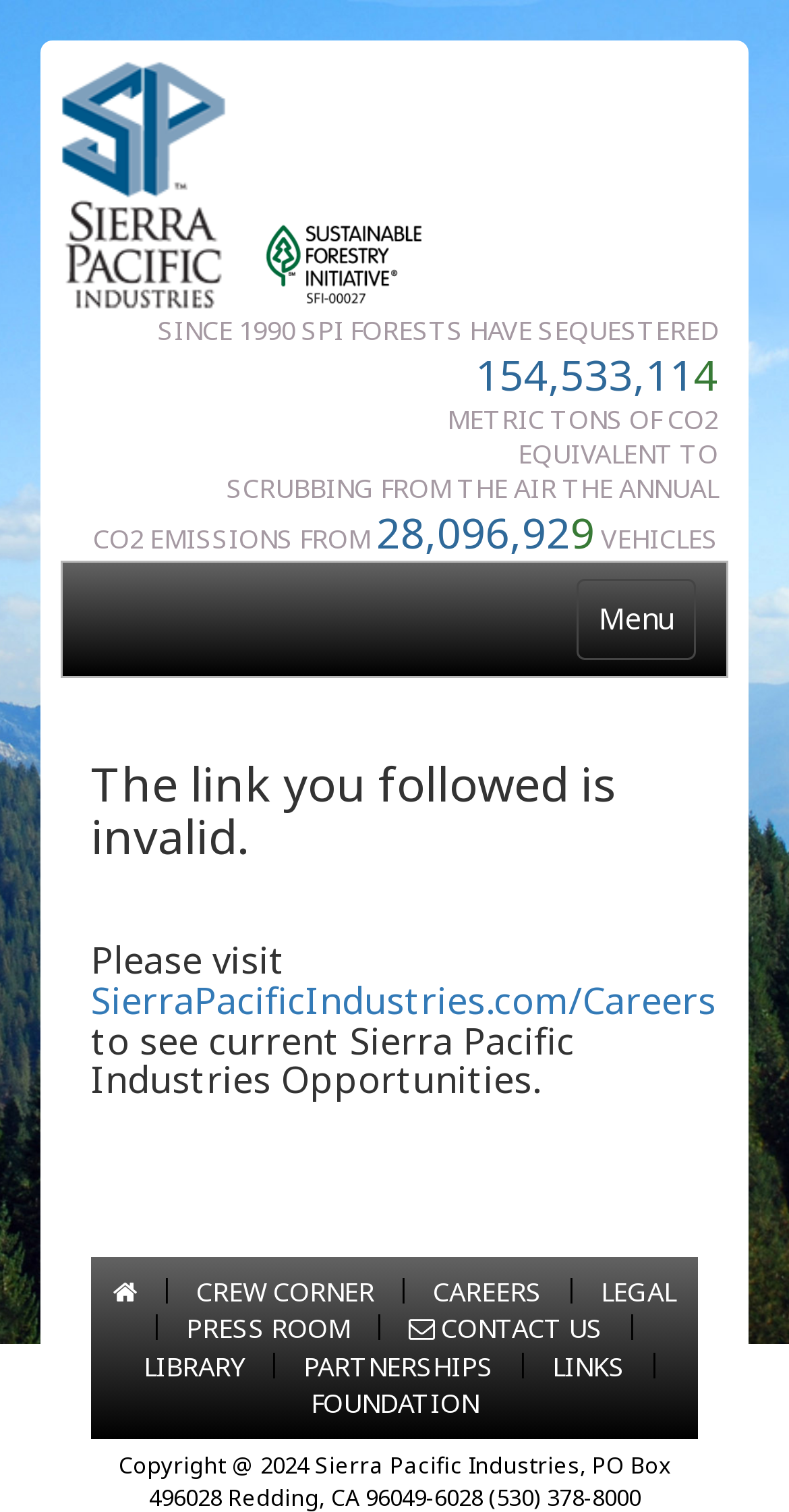Describe all the key features of the webpage in detail.

The webpage appears to be a careers page for Sierra Pacific Industries, with a focus on sustainability and forestry. At the top left, there is a logo with the text "Sierra Pacific Industries – Growing Forests For Our Future" and an image of a tree. Next to it, there is another logo with the text "Sustainable Forestry Initiaive – SFI-00027" and an image of a certification mark.

Below these logos, there is a section highlighting the company's environmental impact, with a series of static text elements stating that since 1990, SPI forests have sequestered a certain amount of metric tons of CO2, equivalent to scrubbing from the air the annual CO2 emissions from a certain number of vehicles.

To the right of this section, there is a button labeled "Menu". Below this, there is a heading that states "The link you followed is invalid." followed by a message instructing the user to visit the Sierra Pacific Industries careers page to see current job opportunities. This message includes a link to the careers page.

At the bottom of the page, there is a footer section with a series of links to different parts of the website, including "CREW CORNER", "CAREERS", "LEGAL", "PRESS ROOM", "CONTACT US", "LIBRARY", "PARTNERSHIPS", "LINKS", and "FOUNDATION". These links are separated by vertical lines. There is also a copyright notice at the very bottom of the page.